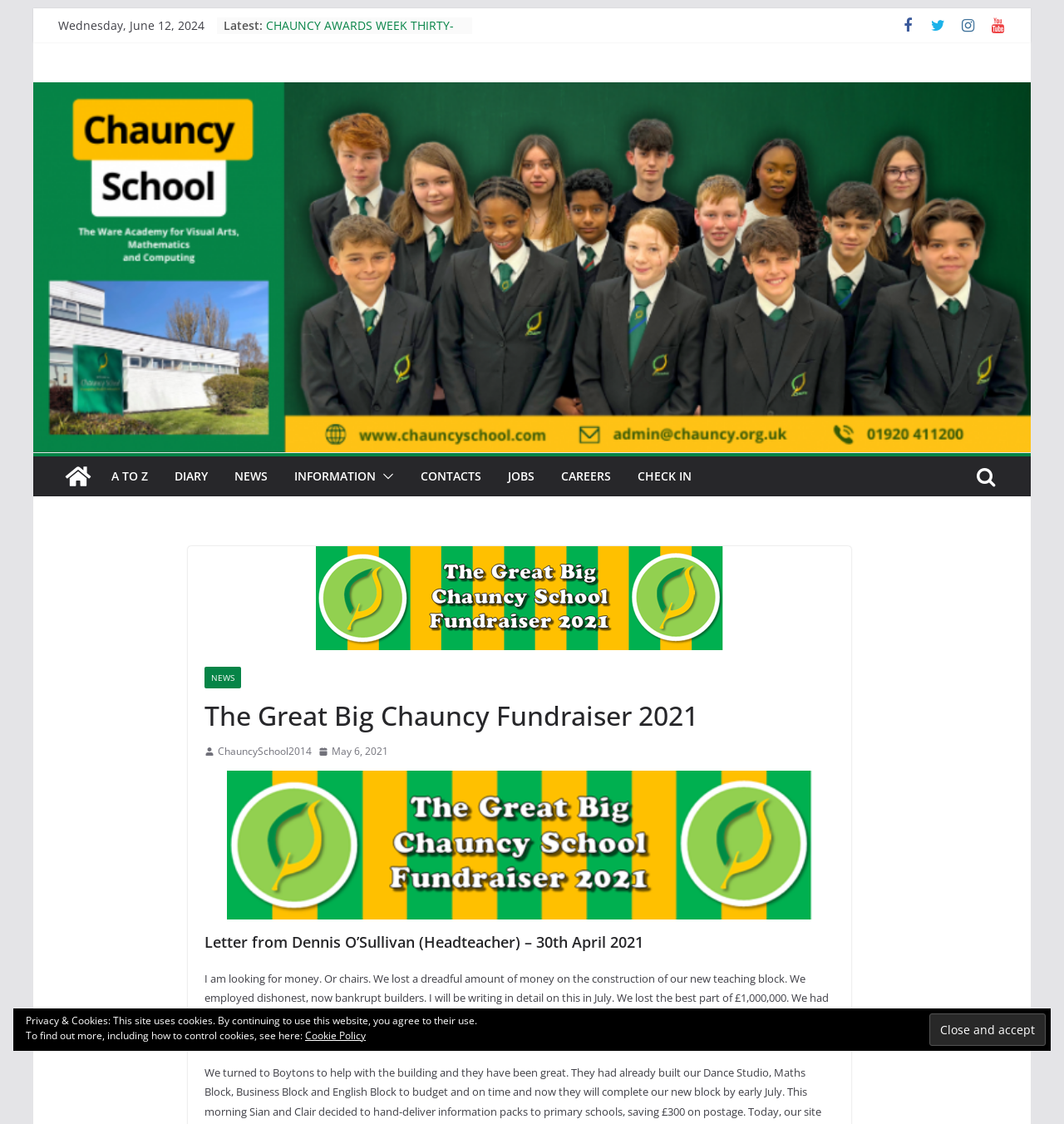Determine the bounding box coordinates of the section I need to click to execute the following instruction: "Click the 'Year Eight Options 2024' link". Provide the coordinates as four float numbers between 0 and 1, i.e., [left, top, right, bottom].

[0.25, 0.013, 0.376, 0.027]